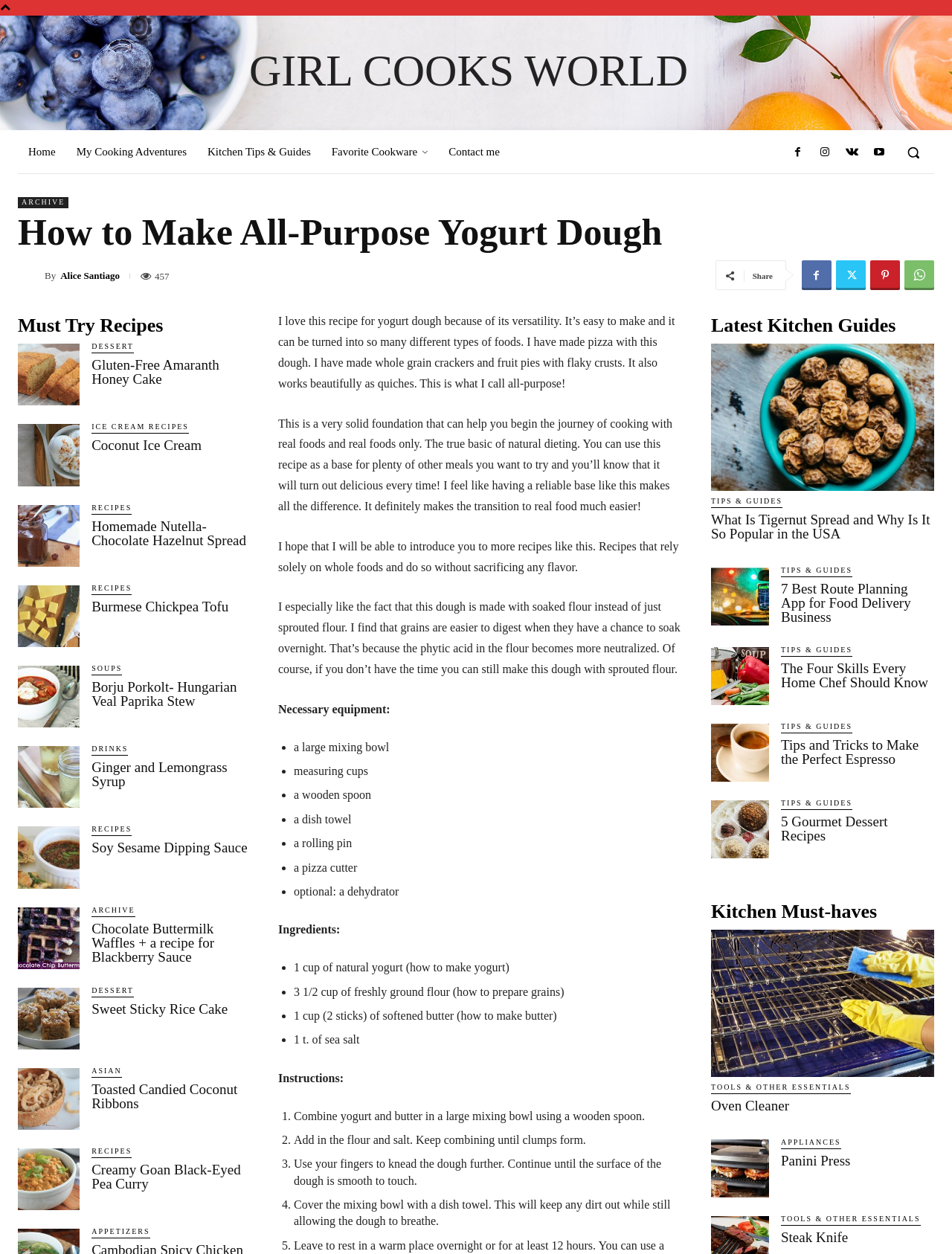Please specify the coordinates of the bounding box for the element that should be clicked to carry out this instruction: "click on the 'Gluten-Free Amaranth Honey Cake' recipe". The coordinates must be four float numbers between 0 and 1, formatted as [left, top, right, bottom].

[0.019, 0.274, 0.084, 0.324]